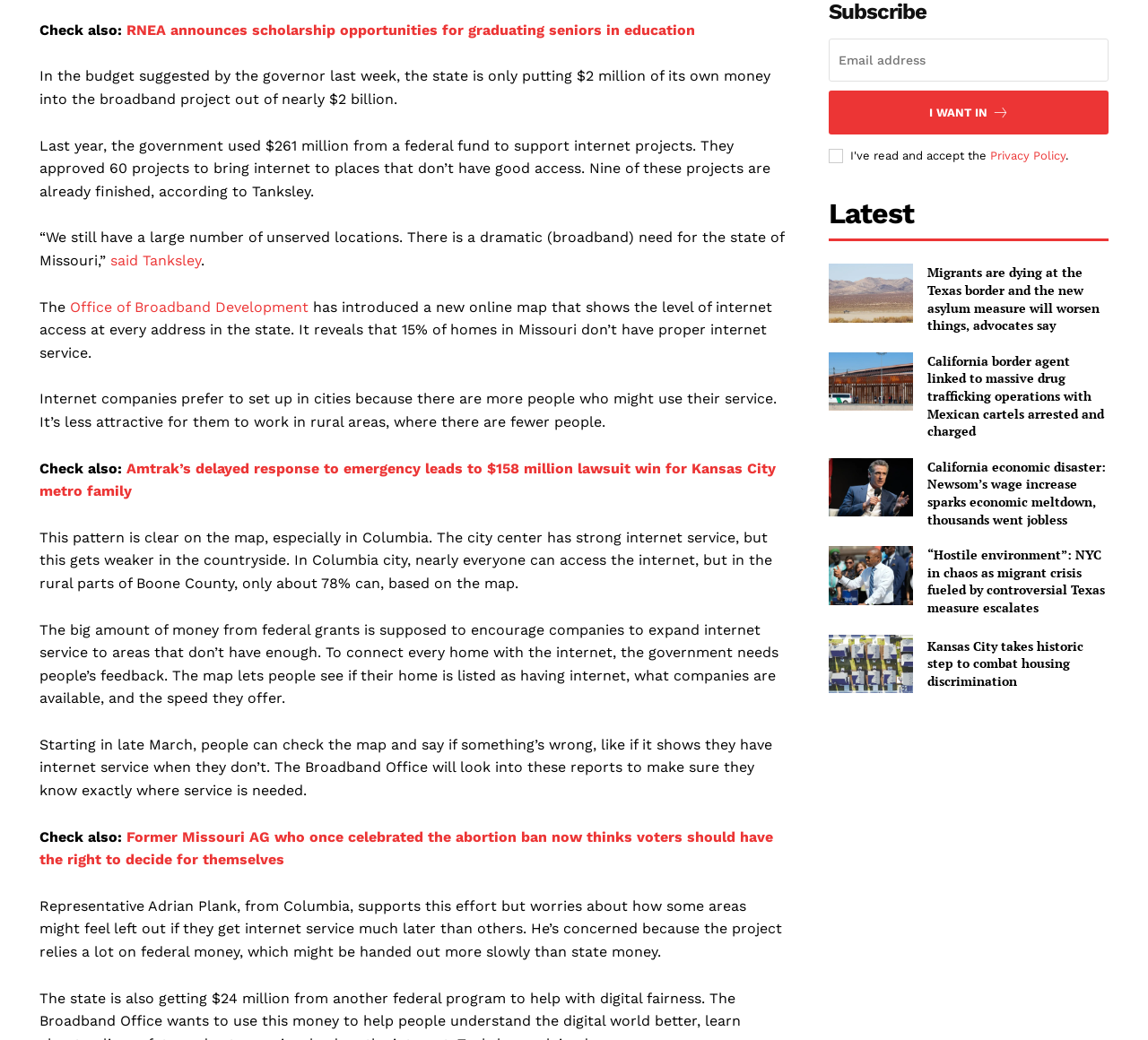Using the format (top-left x, top-left y, bottom-right x, bottom-right y), and given the element description, identify the bounding box coordinates within the screenshot: Privacy Policy

[0.863, 0.143, 0.928, 0.156]